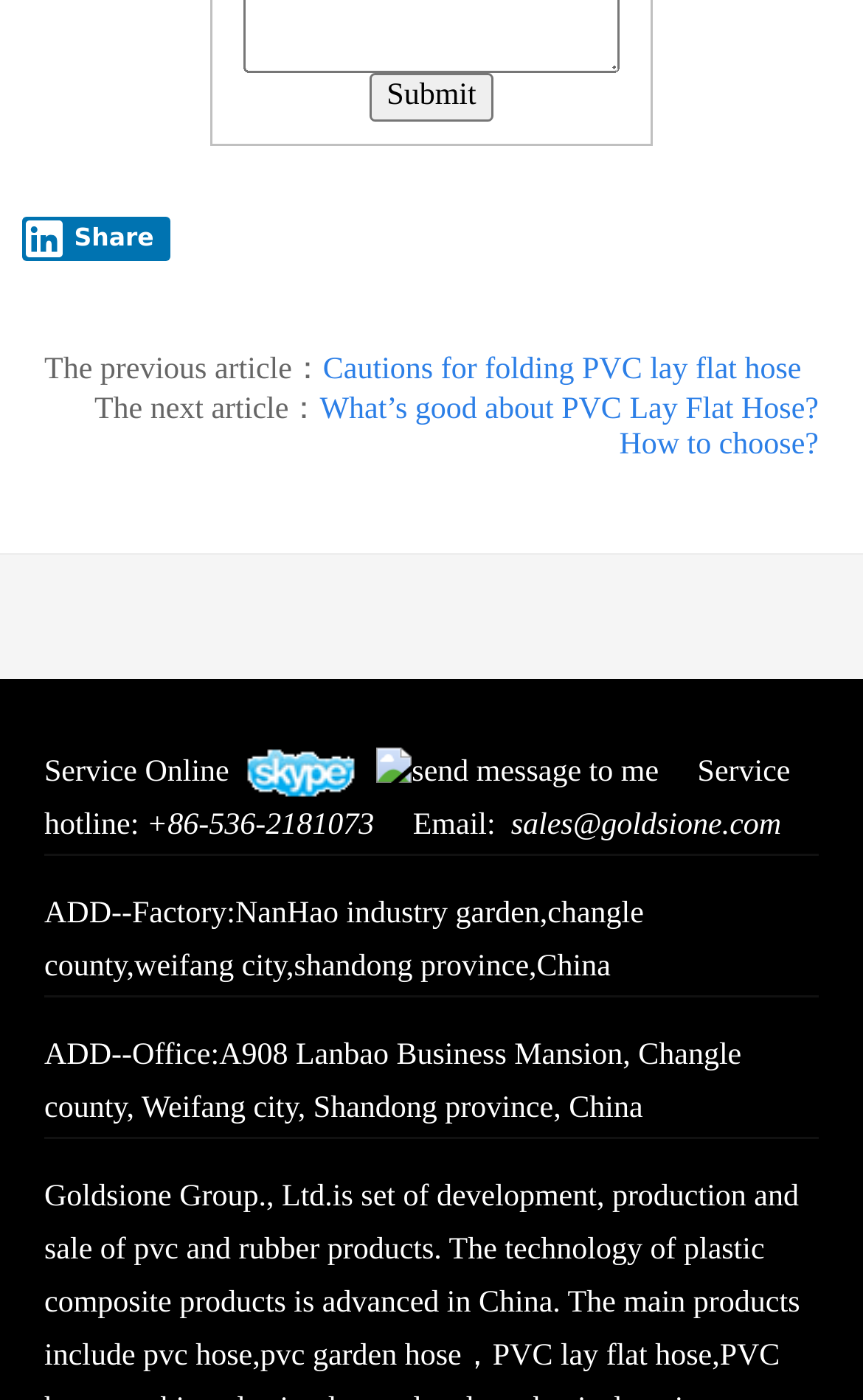What is the company's phone number? Observe the screenshot and provide a one-word or short phrase answer.

+86-536-2181073